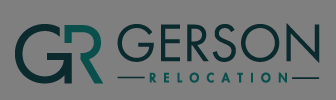What is the color palette of the logo?
Answer briefly with a single word or phrase based on the image.

Deep hues